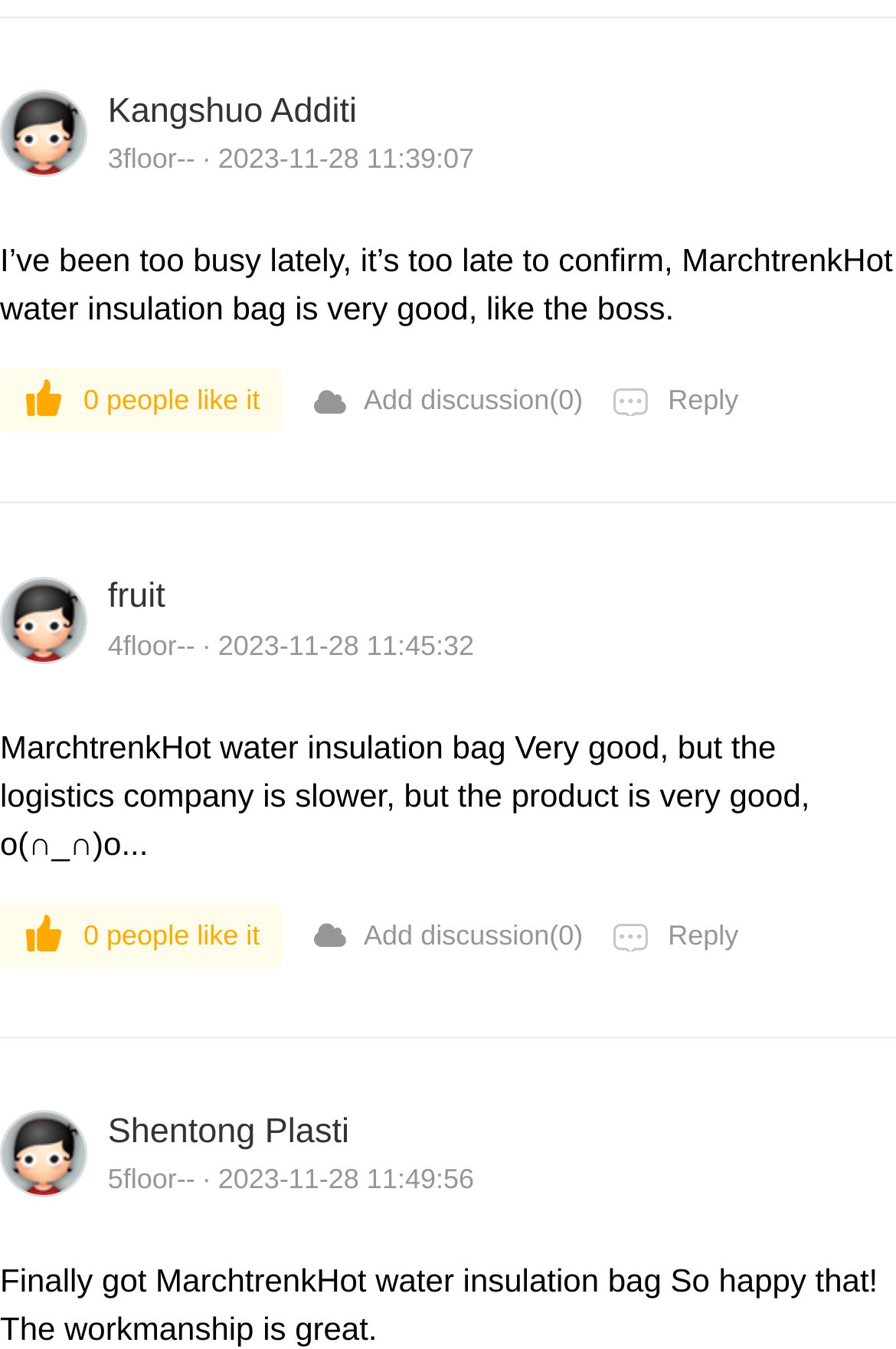How many likes does the first comment have? Please answer the question using a single word or phrase based on the image.

0